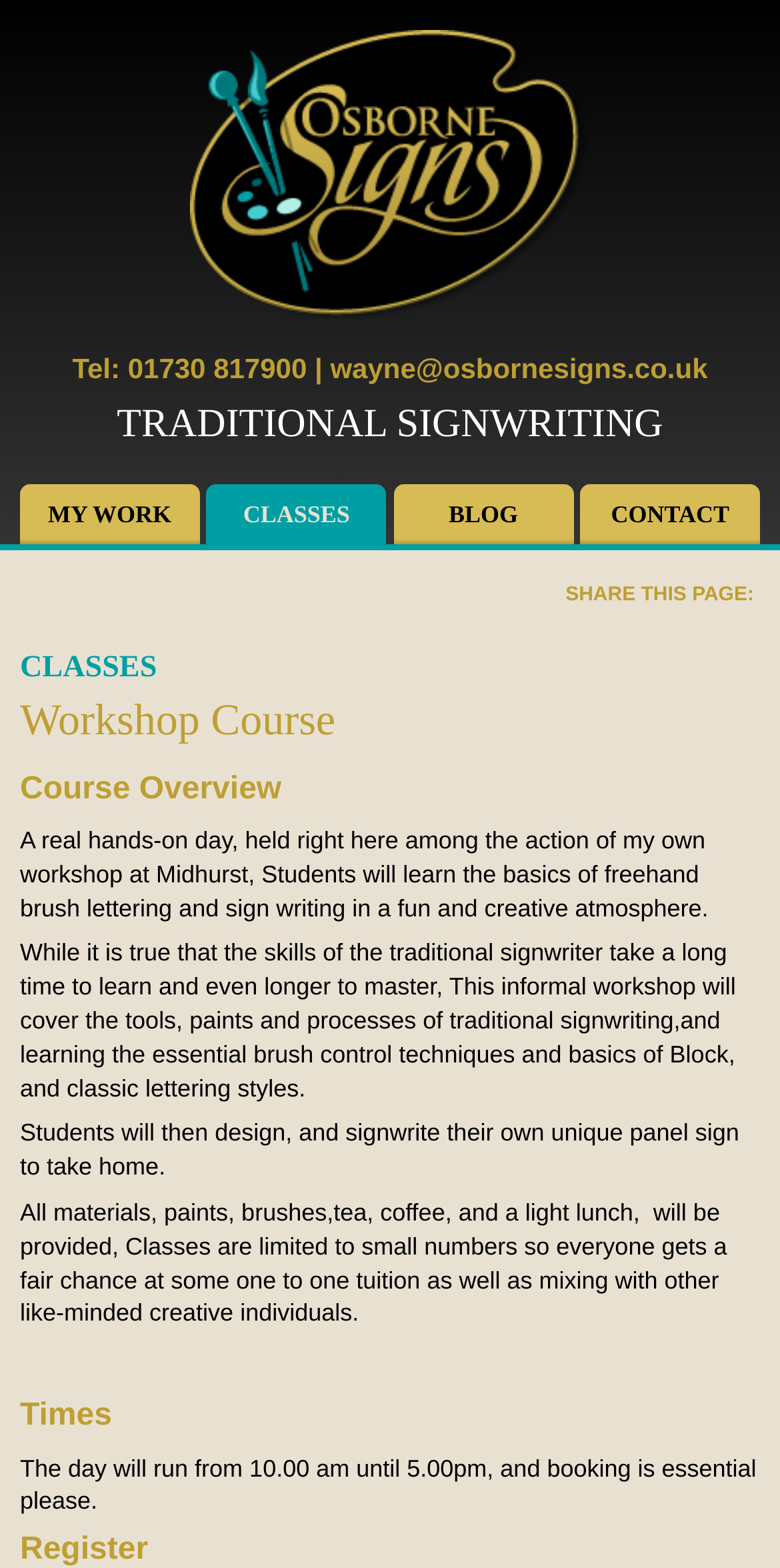Can you give a detailed response to the following question using the information from the image? What is the phone number to contact Osborne Signs?

The phone number can be found on the top section of the webpage, next to the 'Osborne Signs' link, which is 'Tel: 01730 817900'.